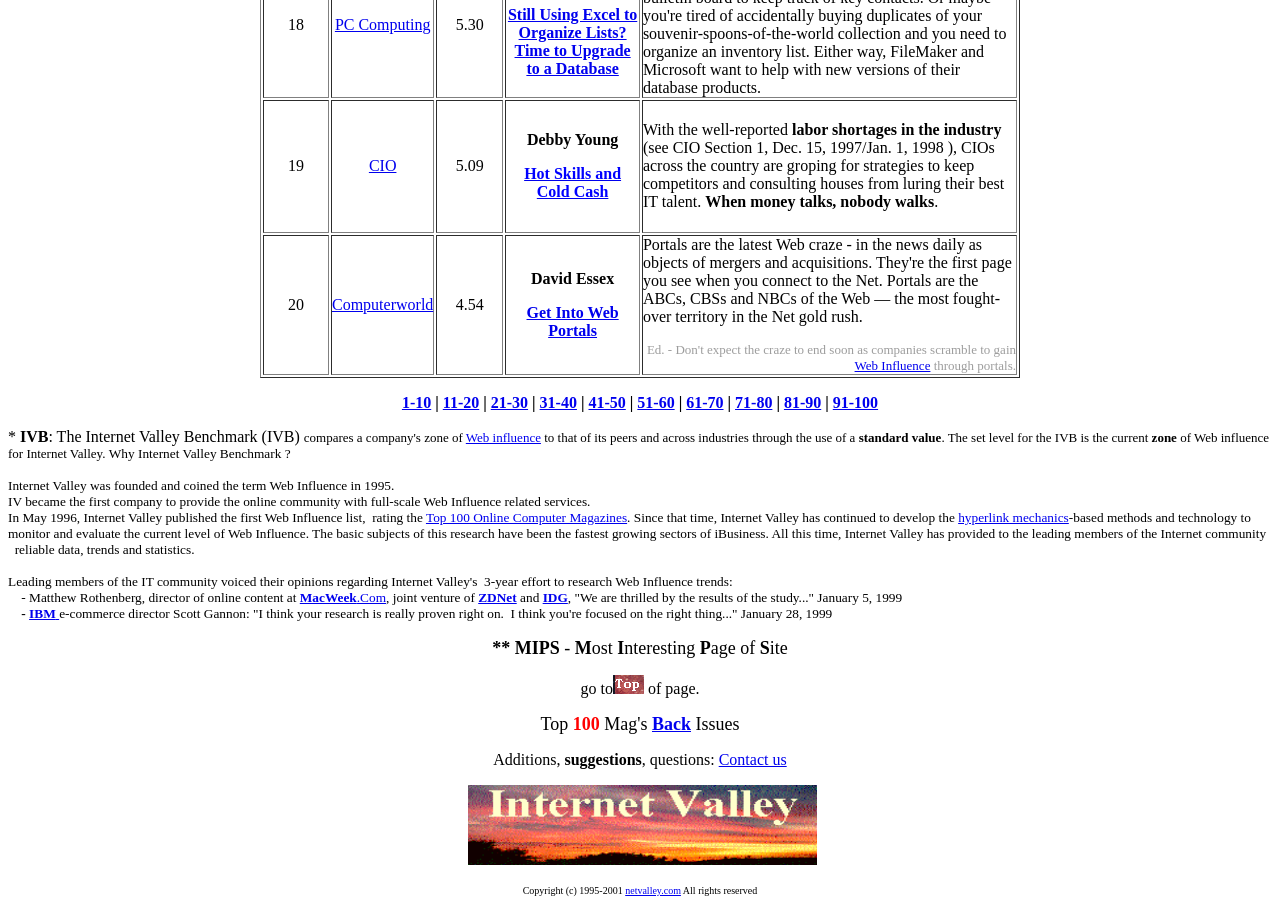Please find and report the bounding box coordinates of the element to click in order to perform the following action: "View 'Top 100 Online Computer Magazines'". The coordinates should be expressed as four float numbers between 0 and 1, in the format [left, top, right, bottom].

[0.333, 0.559, 0.49, 0.575]